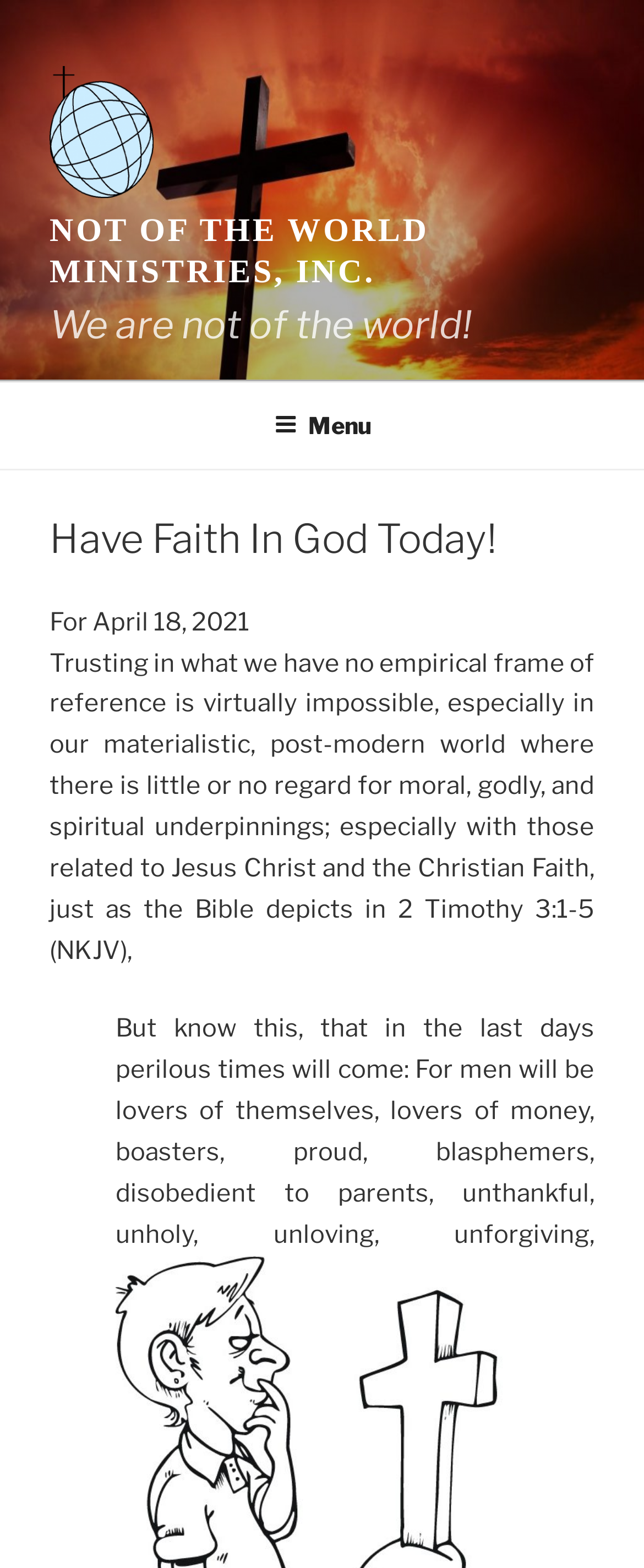Find the bounding box coordinates for the element described here: "Scroll to top".

None